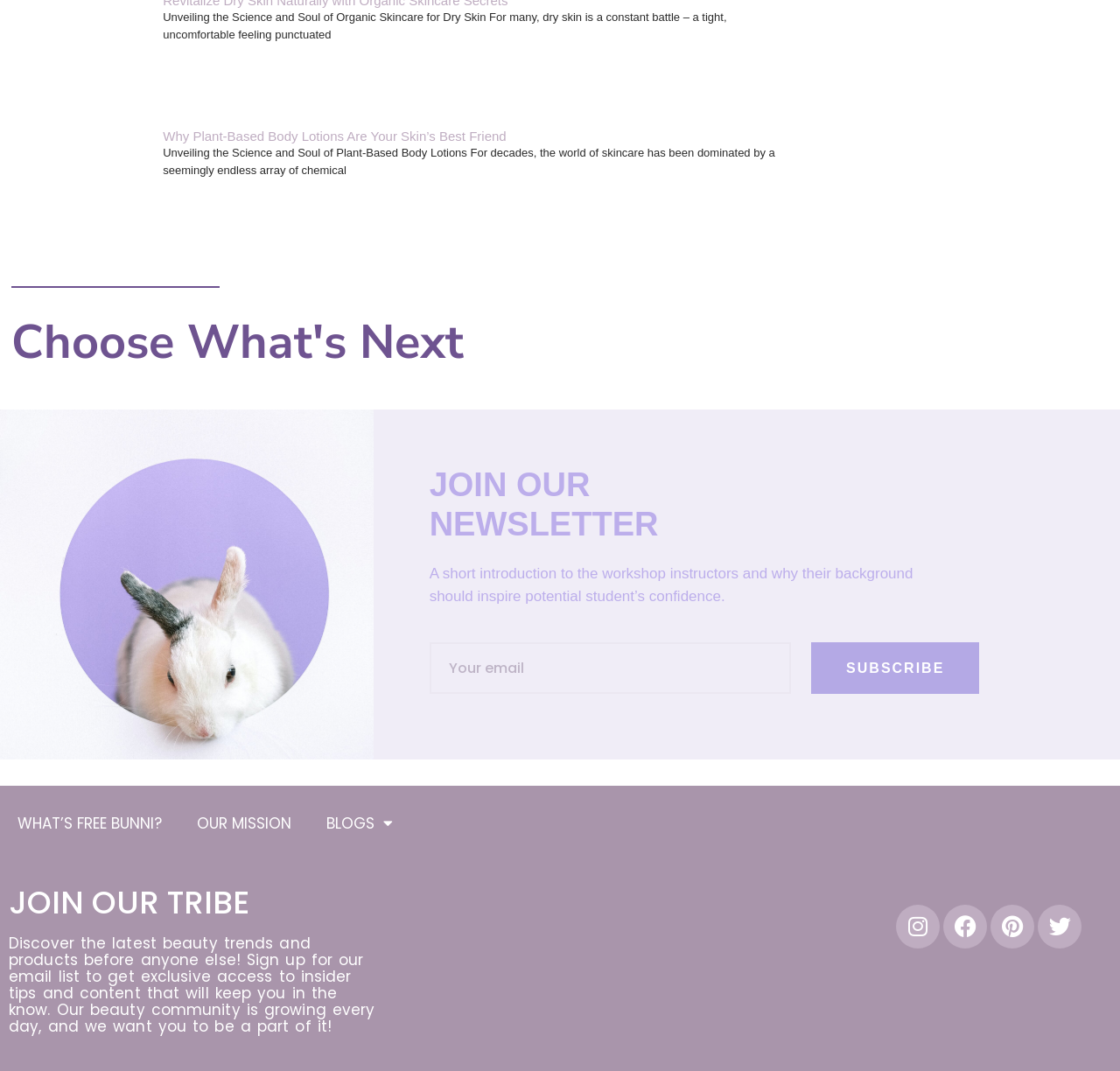Please identify the bounding box coordinates of the area that needs to be clicked to follow this instruction: "Follow on Instagram".

[0.8, 0.845, 0.839, 0.885]